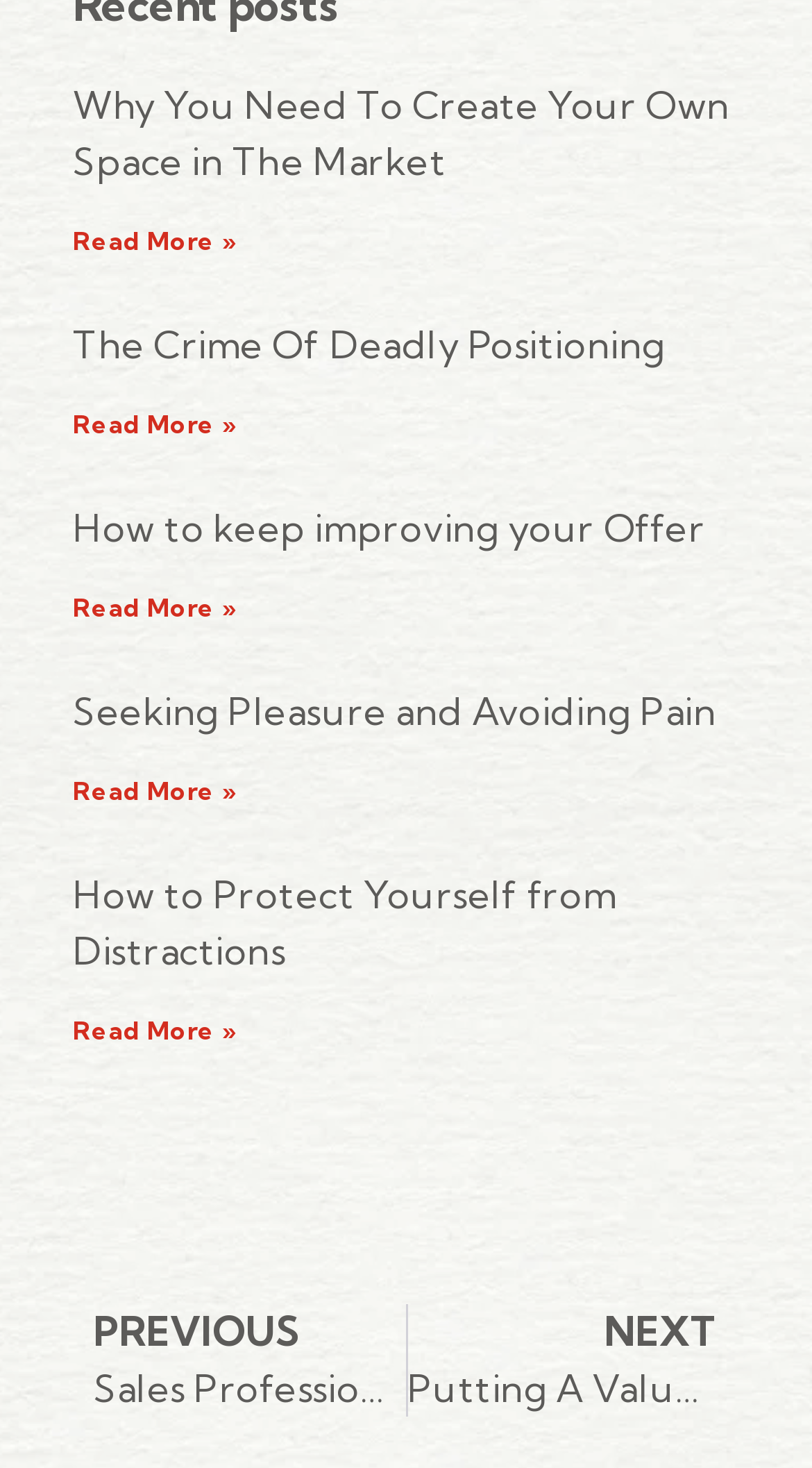Please locate the bounding box coordinates of the element that should be clicked to achieve the given instruction: "Read more about Seeking Pleasure and Avoiding Pain".

[0.09, 0.528, 0.291, 0.549]